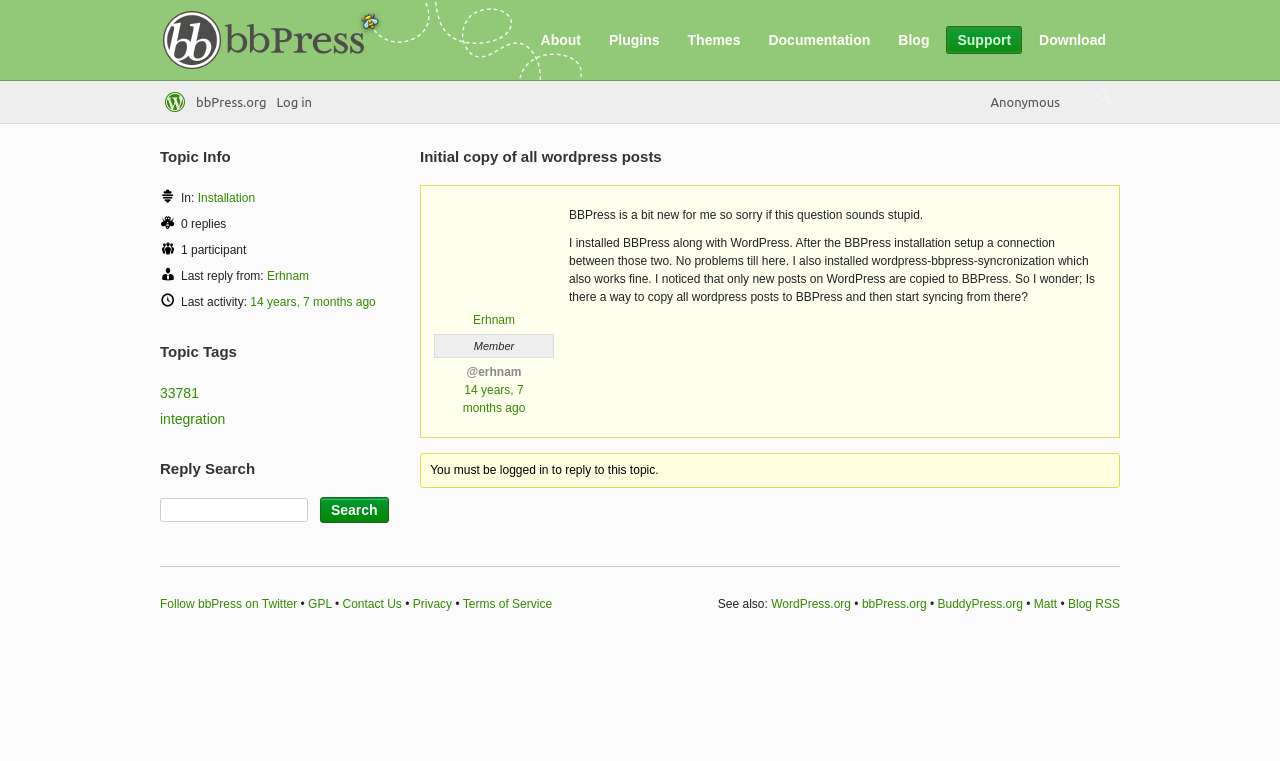Identify the bounding box coordinates of the clickable region required to complete the instruction: "Click on the 'About' link". The coordinates should be given as four float numbers within the range of 0 and 1, i.e., [left, top, right, bottom].

[0.414, 0.034, 0.462, 0.071]